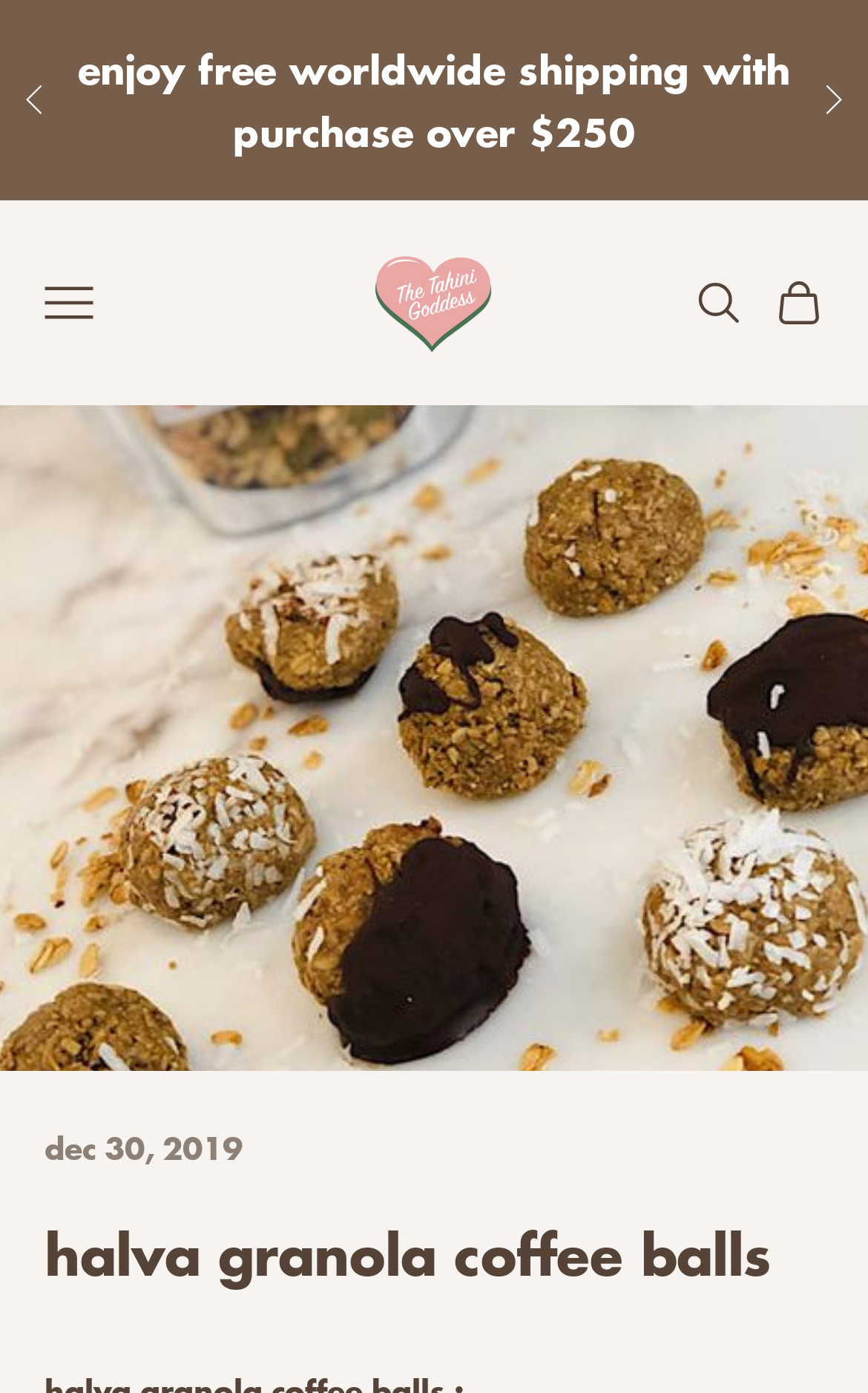Using the element description: "Open search", determine the bounding box coordinates for the specified UI element. The coordinates should be four float numbers between 0 and 1, [left, top, right, bottom].

[0.799, 0.2, 0.855, 0.235]